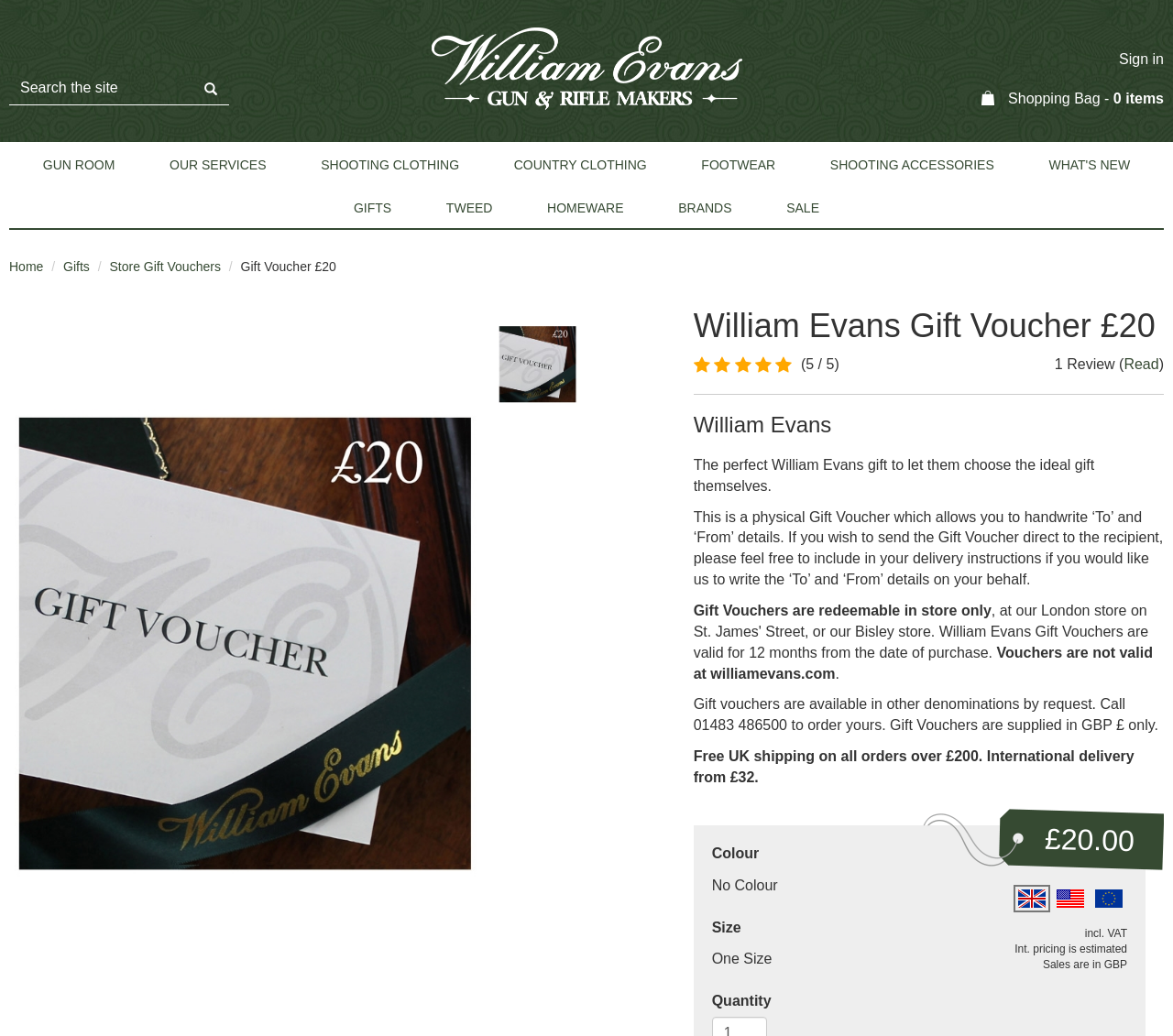Summarize the webpage in an elaborate manner.

The webpage is a product page for a £20 gift voucher from William Evans, a leader in high-quality men's country clothing and shooting accessories. At the top of the page, there is a search bar and a button with a magnifying glass icon, followed by links to sign in, a shopping bag, and the company's logo, which is an image.

Below the logo, there are several links to different sections of the website, including the gun room, services, shooting clothing, country clothing, footwear, shooting accessories, and gifts. 

The main content of the page is focused on the gift voucher, with a heading that reads "William Evans Gift Voucher £20". There is an image of the gift voucher, which is a physical voucher that can be handwritten with "To" and "From" details. 

Below the image, there are several paragraphs of text that describe the gift voucher, including its redeemable value, availability, and shipping information. The text also mentions that the voucher is supplied in GBP only and that international delivery is available from £32.

On the right side of the page, there is a section that displays the price of the gift voucher, £20.00, including VAT. There are also links to switch between different currencies, including GBP, USD, and EUR.

Further down the page, there are additional details about the gift voucher, including its color, size, and quantity. The page also features a review section, with a rating of 5 out of 5 stars and a link to read the review.

Overall, the webpage is well-organized and easy to navigate, with clear headings and concise text that effectively communicates the details of the gift voucher.